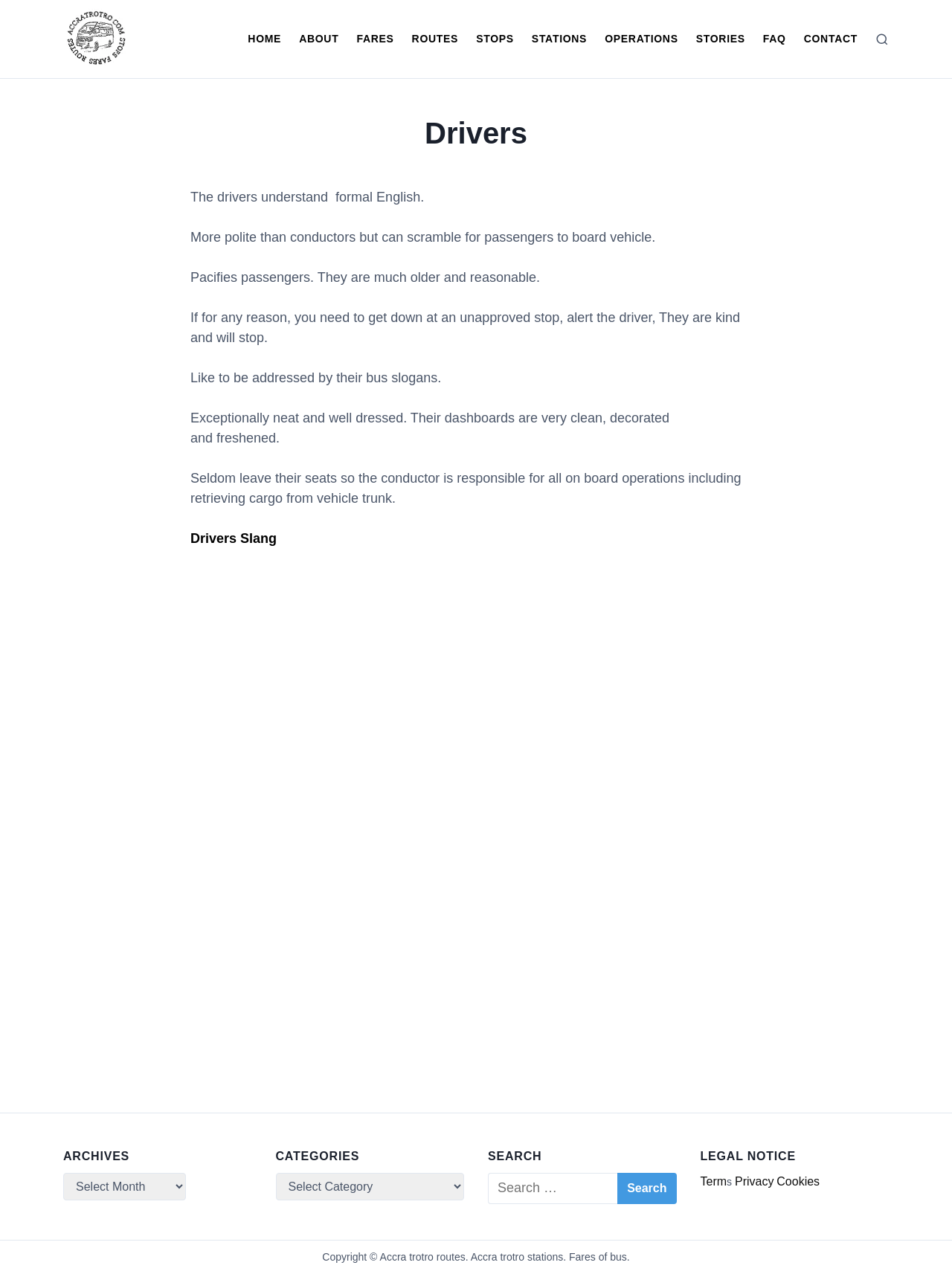What is unique about Accra trotro drivers?
Refer to the image and provide a thorough answer to the question.

According to the webpage, Accra trotro drivers are exceptional in their neatness and well-dressed attire, which is evident from their clean dashboards and decorated vehicles.